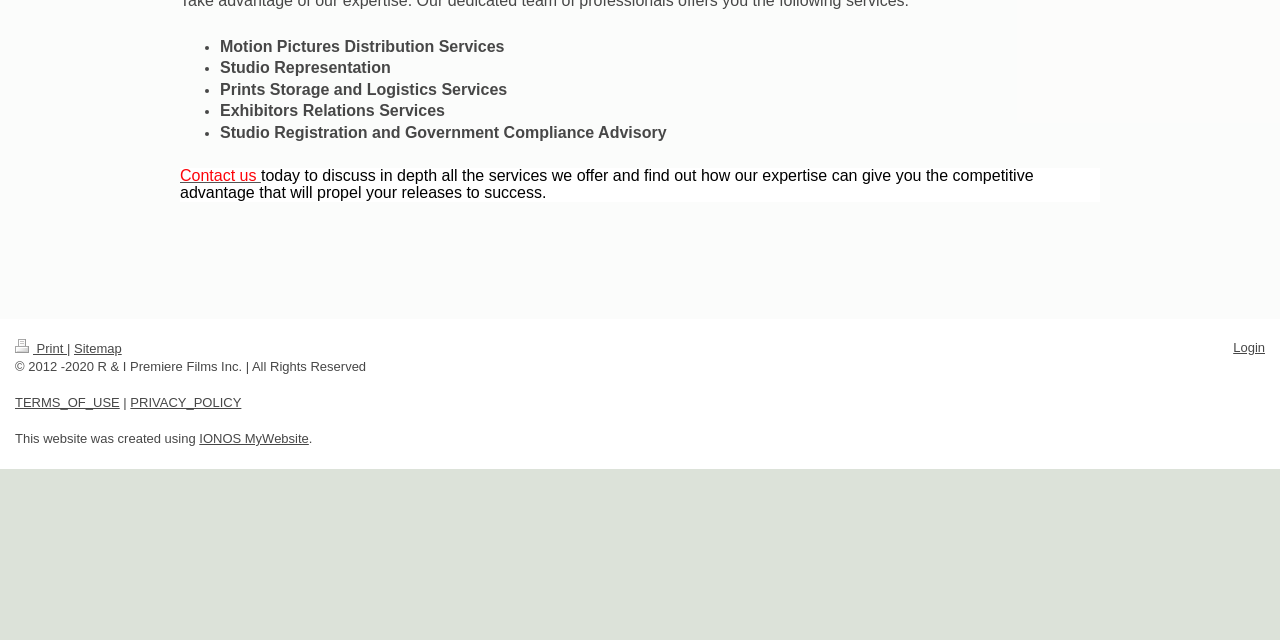Using the description: "PRIVACY_POLICY", determine the UI element's bounding box coordinates. Ensure the coordinates are in the format of four float numbers between 0 and 1, i.e., [left, top, right, bottom].

[0.102, 0.617, 0.189, 0.641]